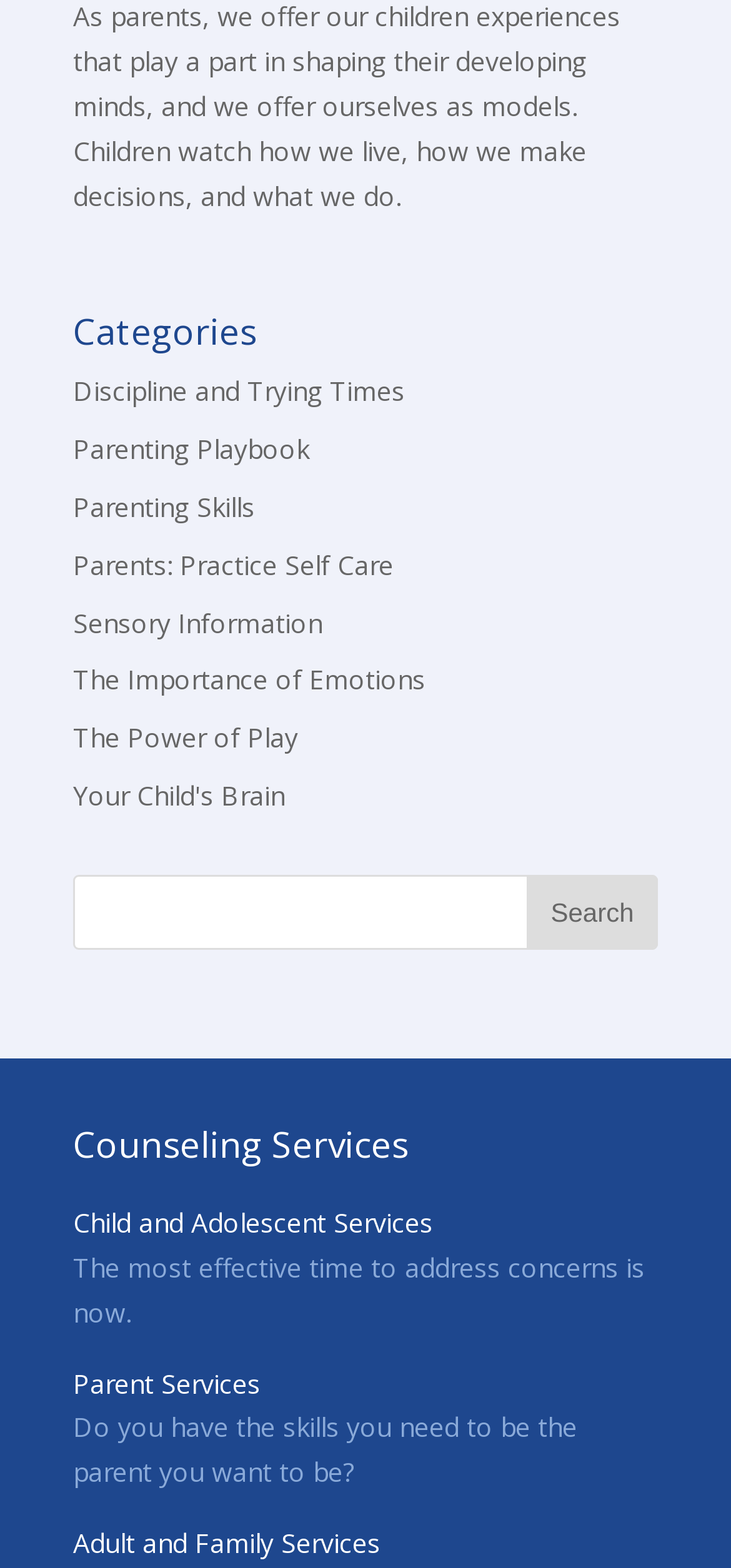Please answer the following question using a single word or phrase: 
What is the purpose of the webpage?

Counseling services